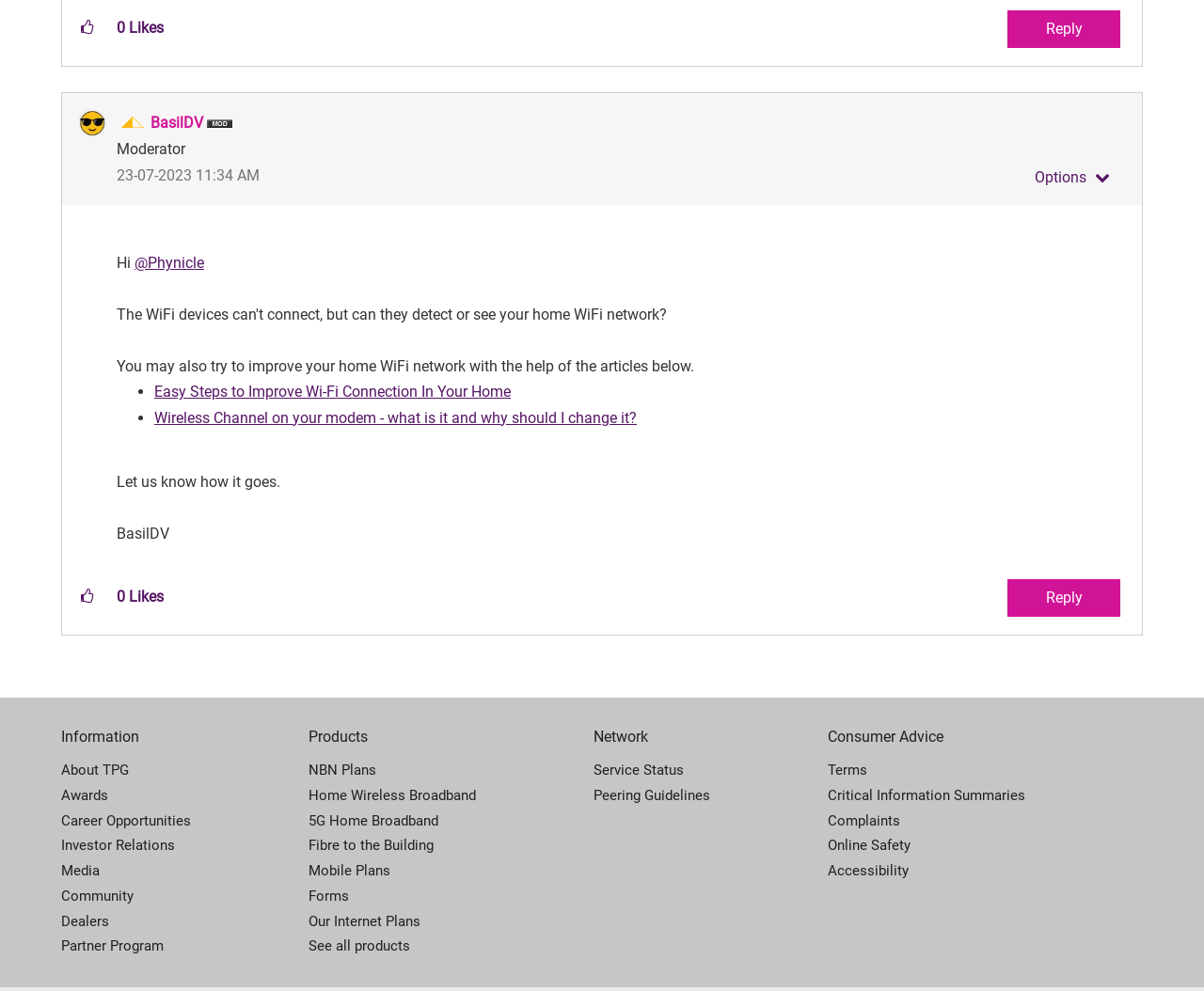Please find the bounding box coordinates of the element that you should click to achieve the following instruction: "View recent posts". The coordinates should be presented as four float numbers between 0 and 1: [left, top, right, bottom].

None